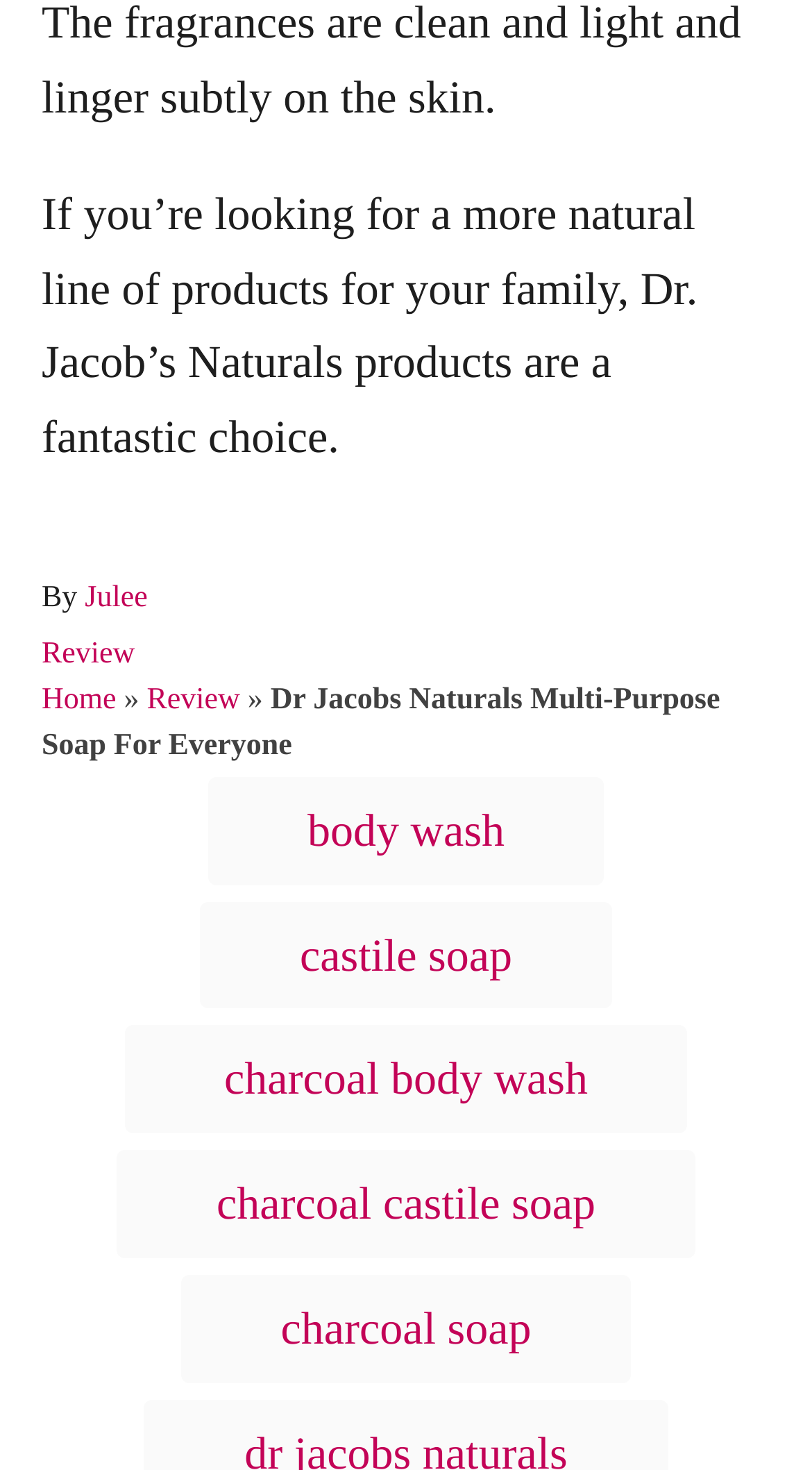Provide the bounding box coordinates for the area that should be clicked to complete the instruction: "Click on the link to read more about charcoal body wash".

[0.153, 0.698, 0.847, 0.771]